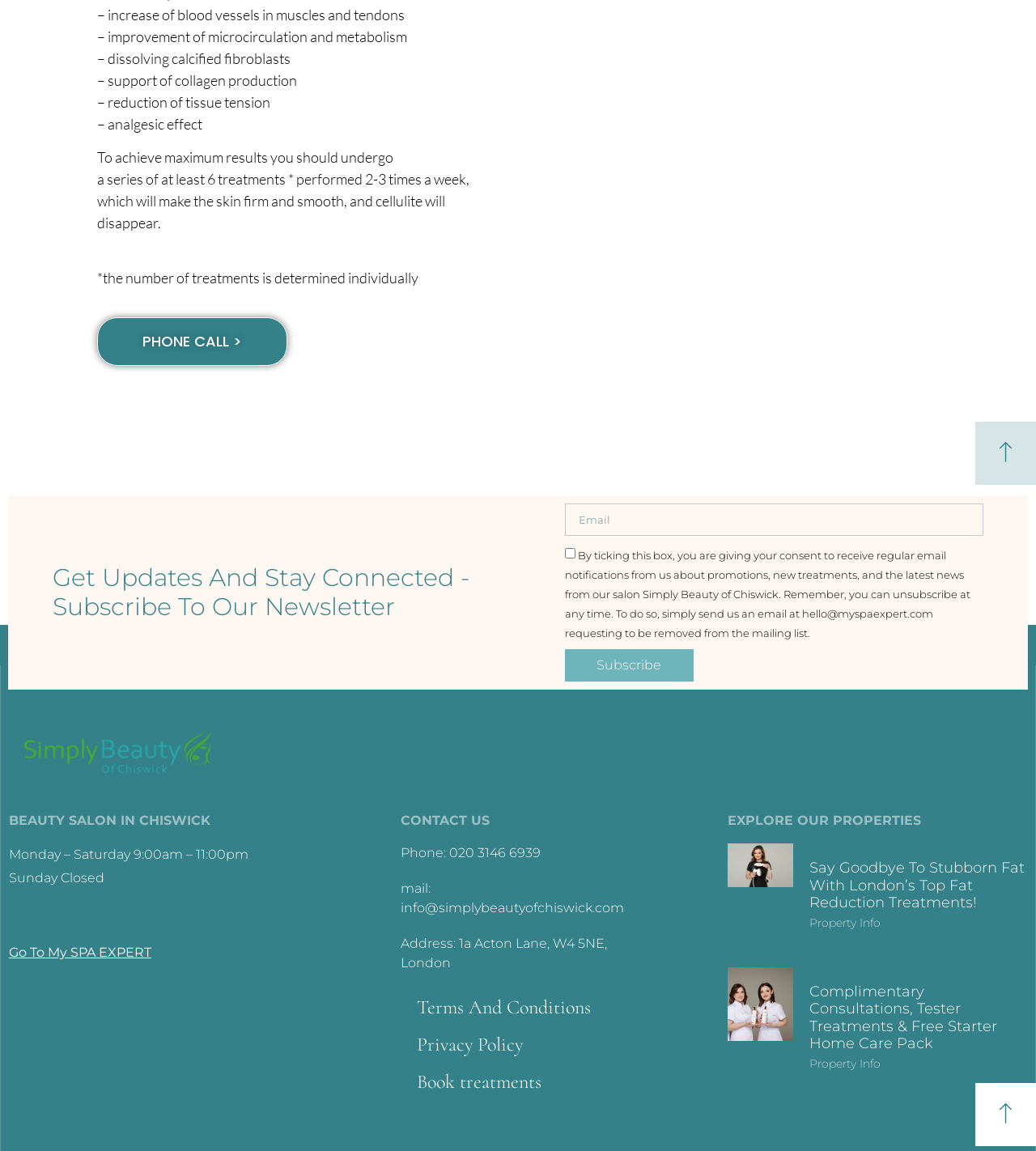Locate the bounding box coordinates of the area that needs to be clicked to fulfill the following instruction: "Book treatments". The coordinates should be in the format of four float numbers between 0 and 1, namely [left, top, right, bottom].

[0.387, 0.924, 0.624, 0.957]